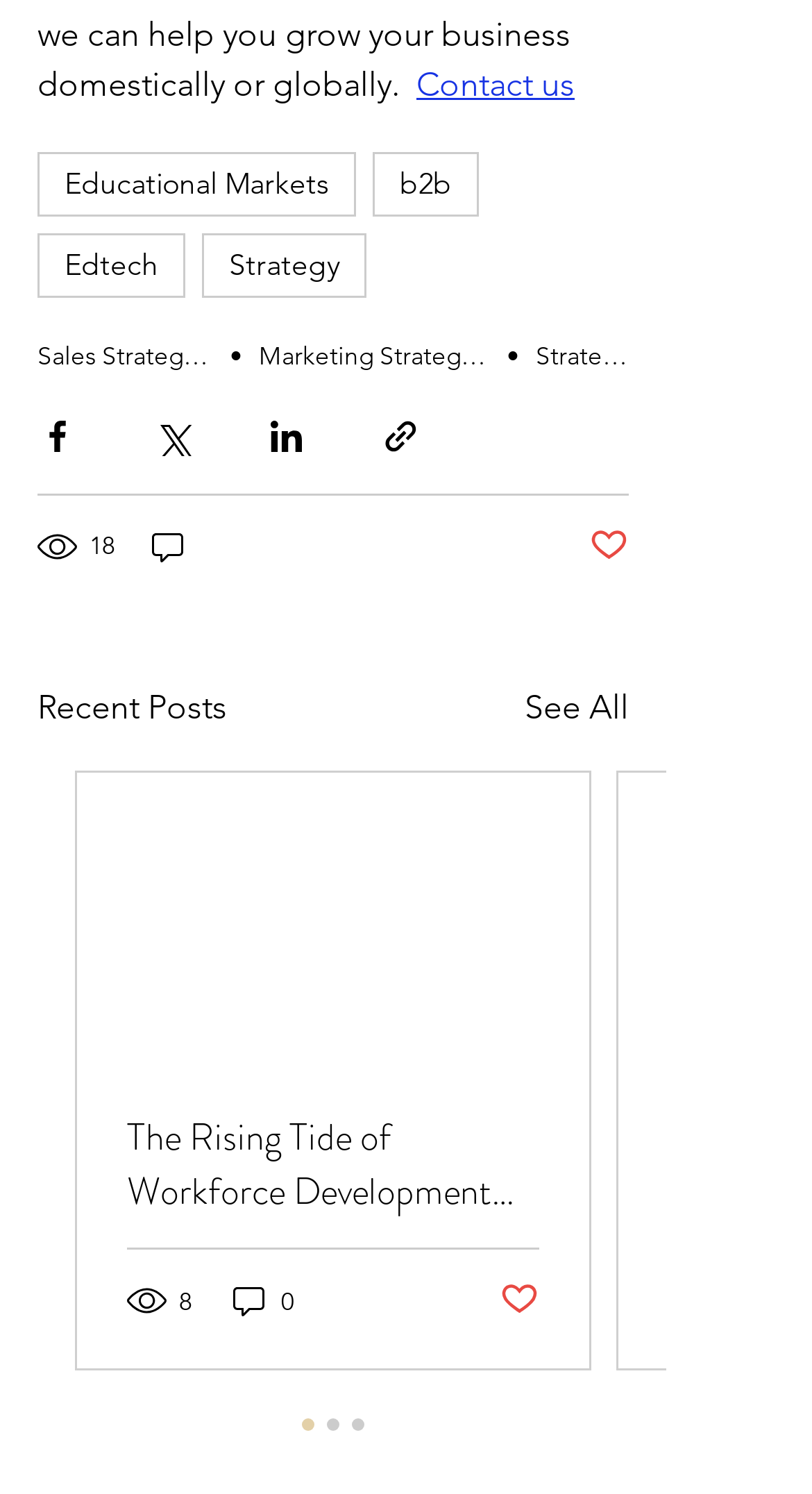Identify the bounding box coordinates of the clickable region to carry out the given instruction: "View Educational Markets".

[0.046, 0.102, 0.438, 0.145]